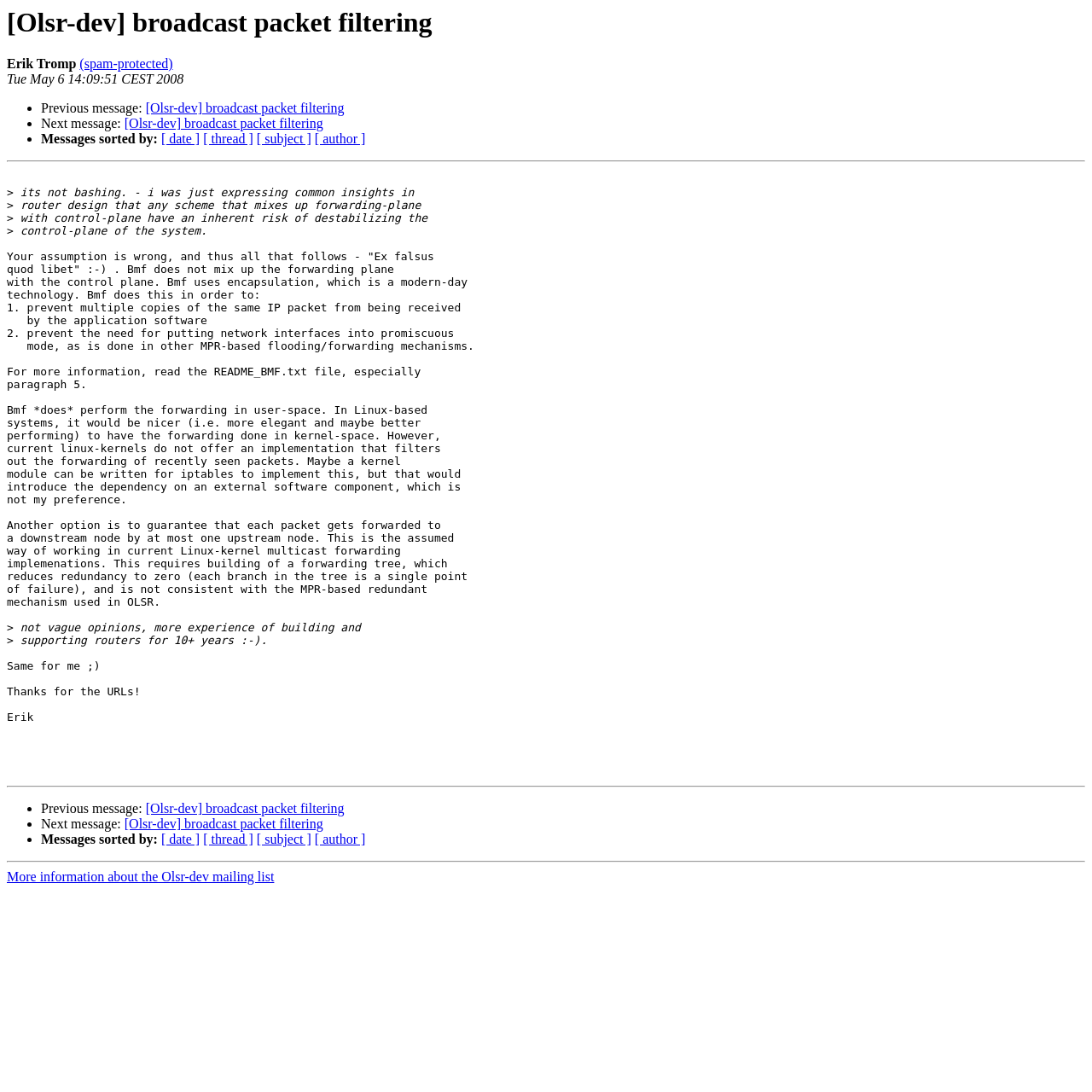What is the purpose of Bmf? Based on the screenshot, please respond with a single word or phrase.

To prevent multiple copies of the same IP packet